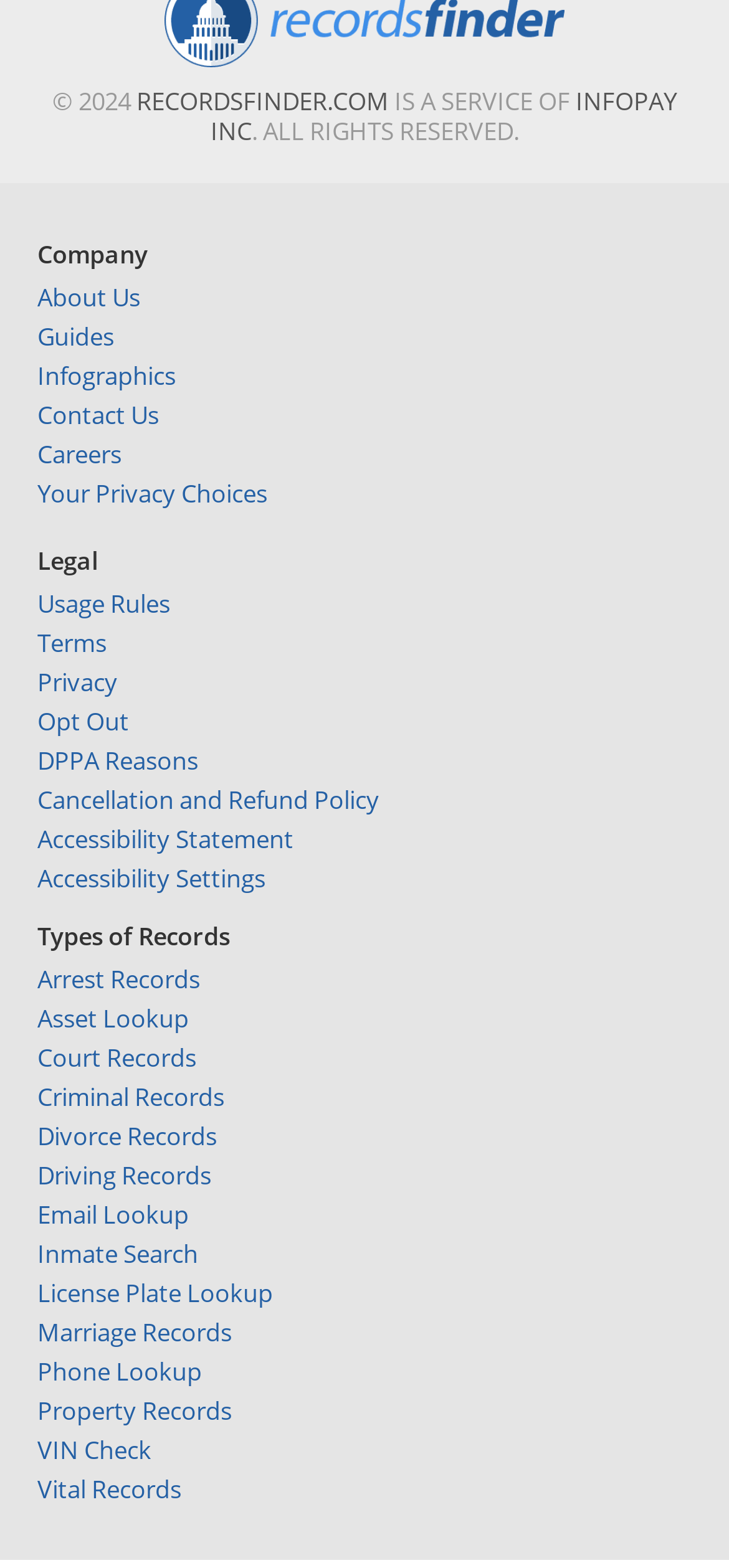Determine the bounding box coordinates of the element's region needed to click to follow the instruction: "Check Terms". Provide these coordinates as four float numbers between 0 and 1, formatted as [left, top, right, bottom].

[0.051, 0.401, 0.949, 0.42]